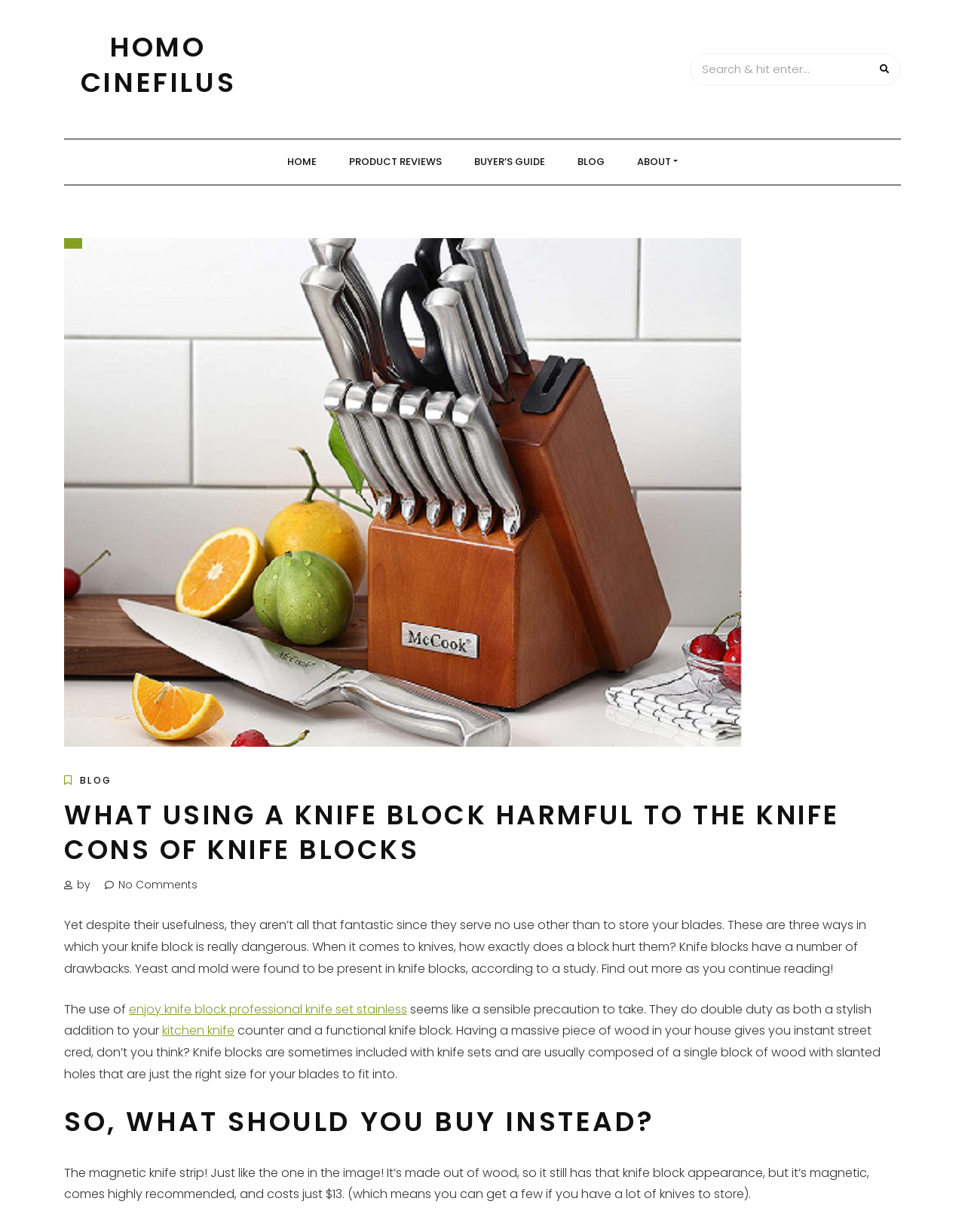Provide the bounding box coordinates of the HTML element this sentence describes: "HOME". The bounding box coordinates consist of four float numbers between 0 and 1, i.e., [left, top, right, bottom].

[0.282, 0.113, 0.343, 0.15]